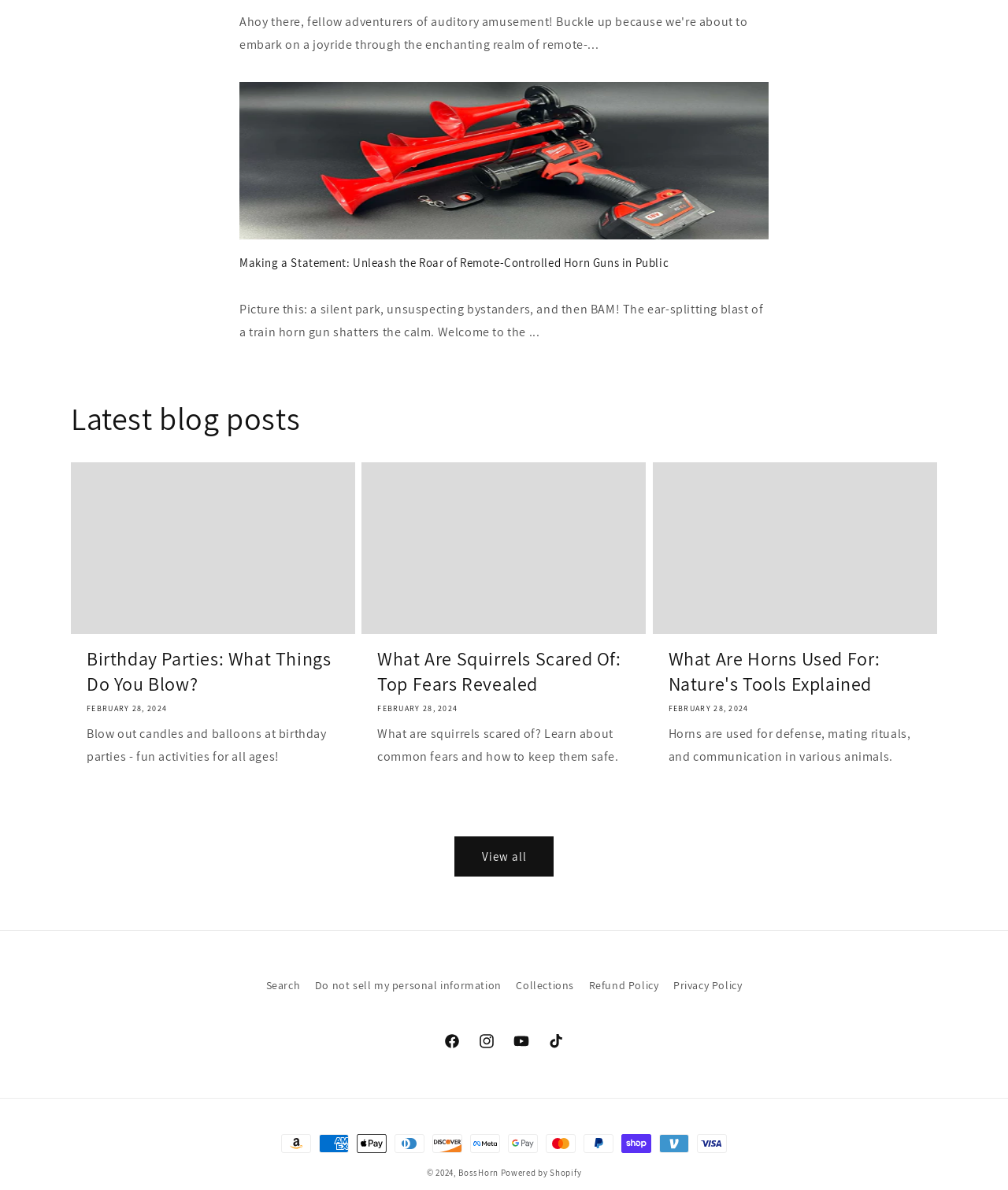Provide the bounding box coordinates of the section that needs to be clicked to accomplish the following instruction: "Read about making a statement with remote-controlled horn guns."

[0.238, 0.058, 0.762, 0.24]